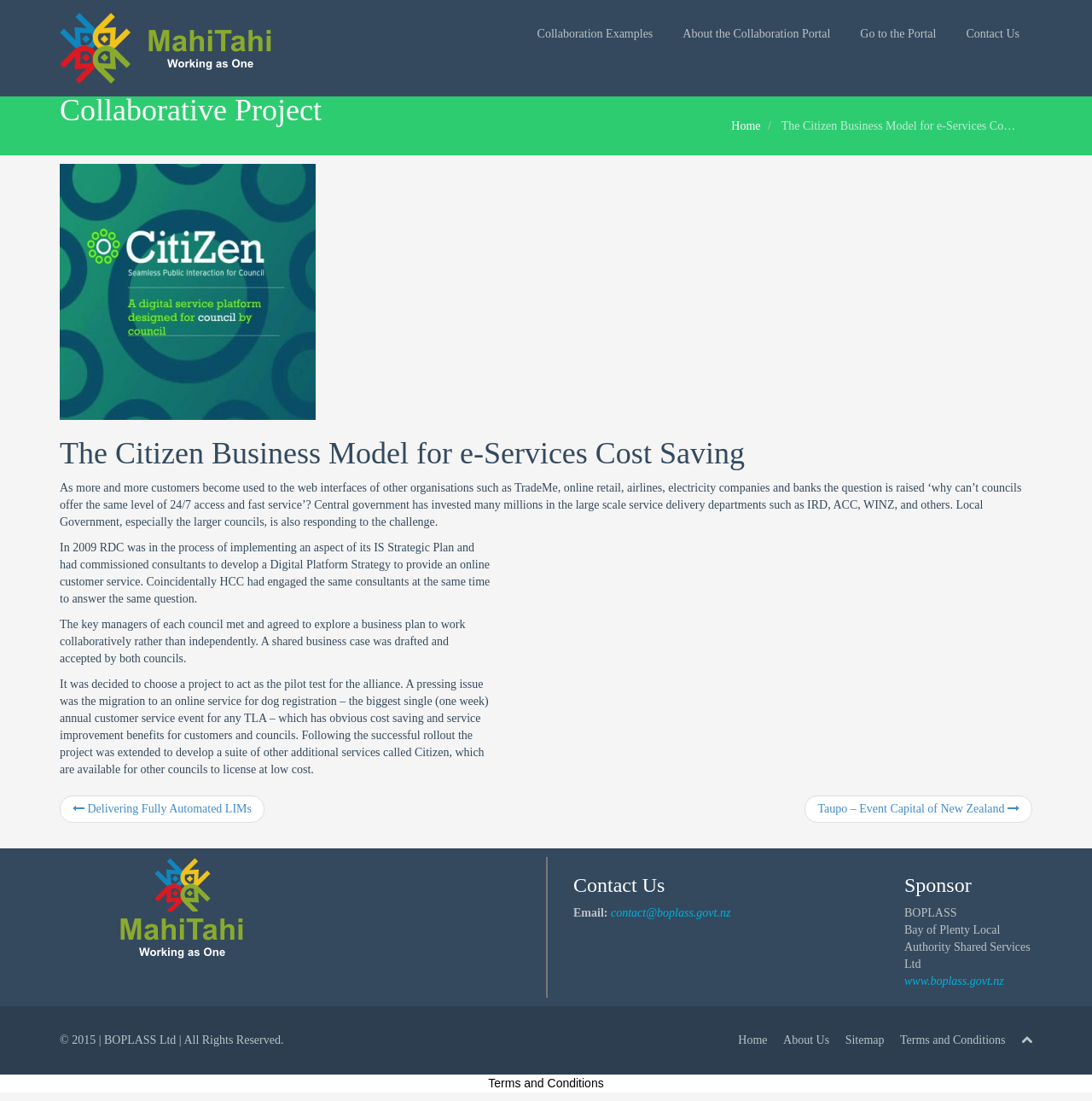Locate the bounding box coordinates of the item that should be clicked to fulfill the instruction: "Visit the 'BOPLASS' website".

[0.828, 0.885, 0.919, 0.897]